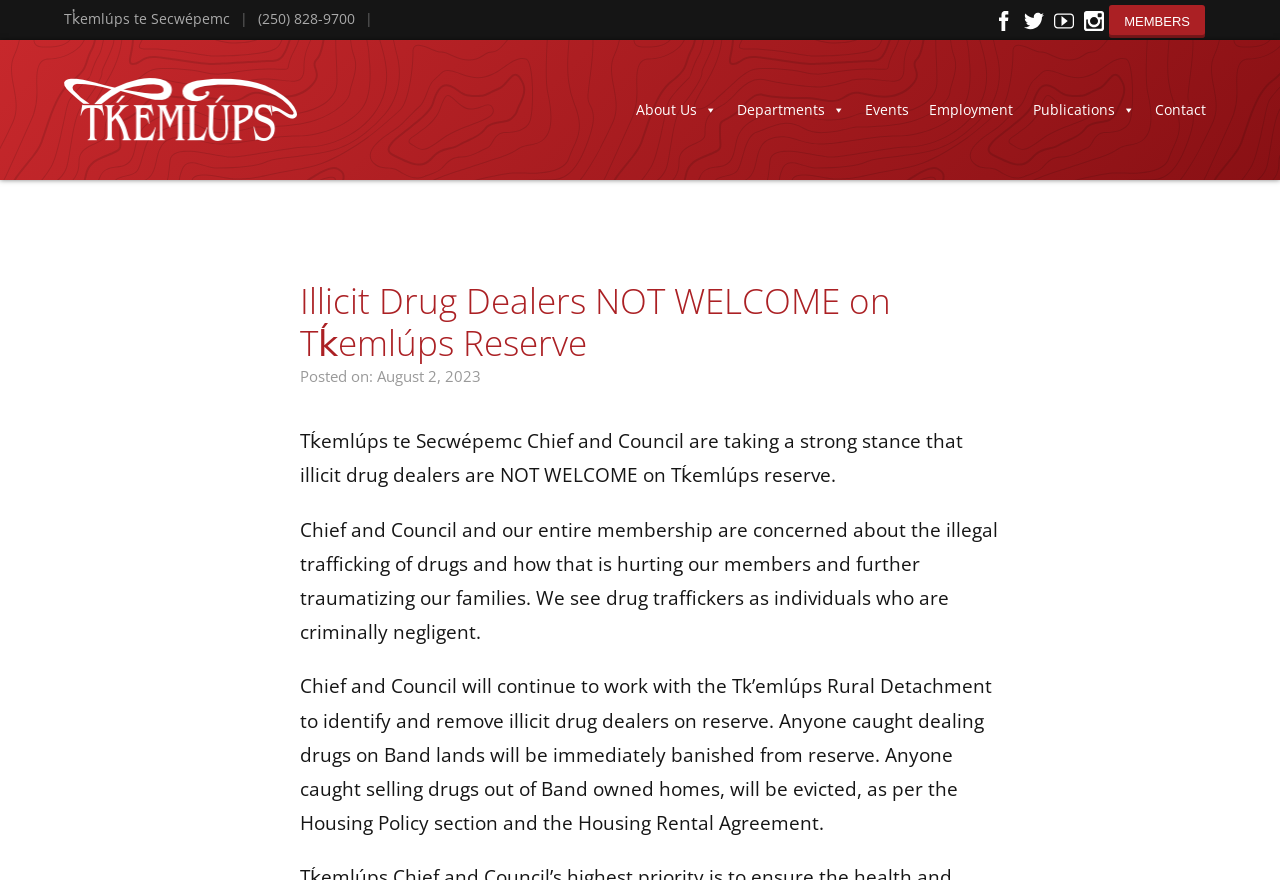Respond concisely with one word or phrase to the following query:
What action will be taken against drug dealers?

Banishment and eviction